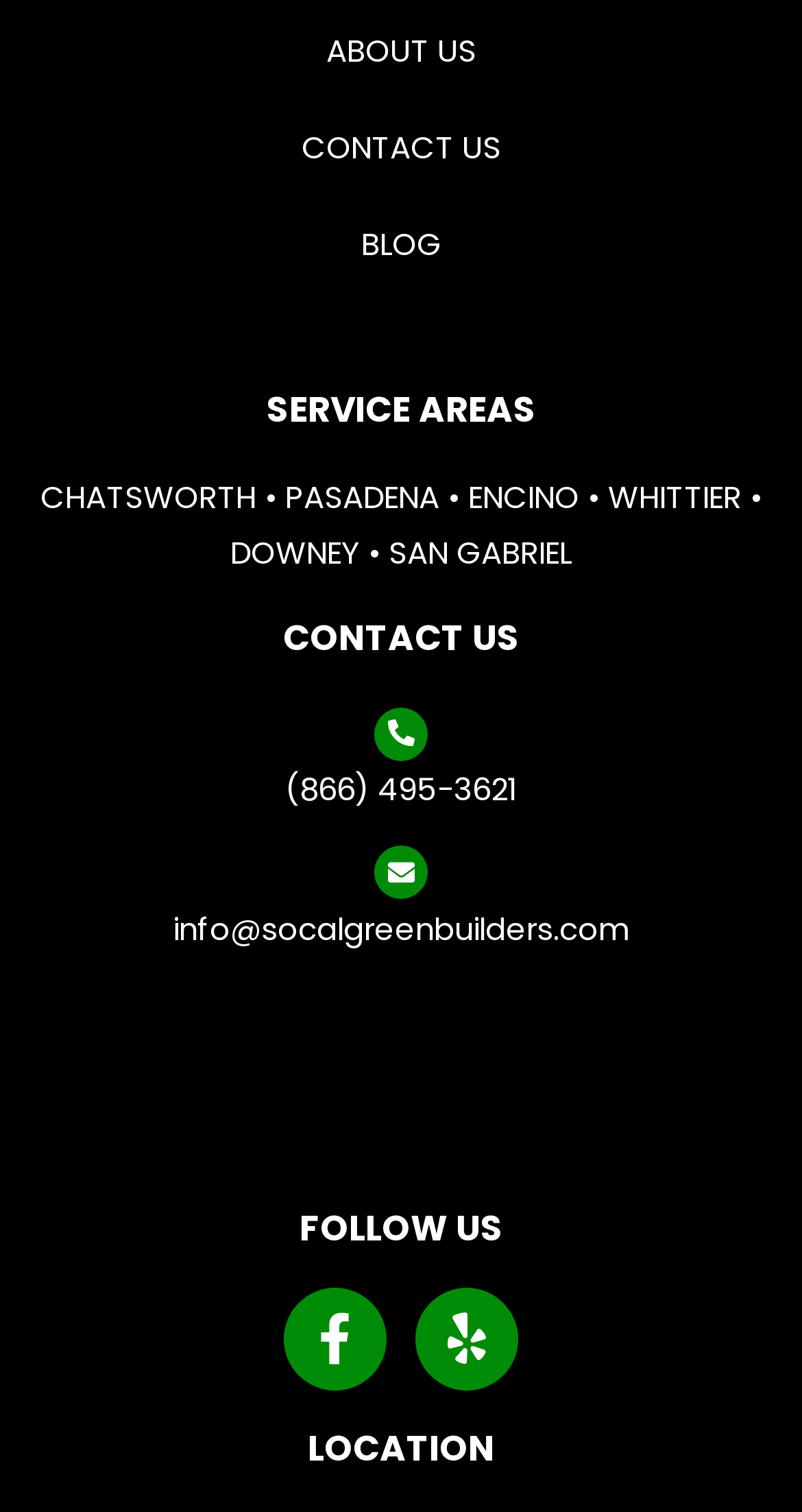For the following element description, predict the bounding box coordinates in the format (top-left x, top-left y, bottom-right x, bottom-right y). All values should be floating point numbers between 0 and 1. Description: alt="Elegant Themes Divi Reviews"

None